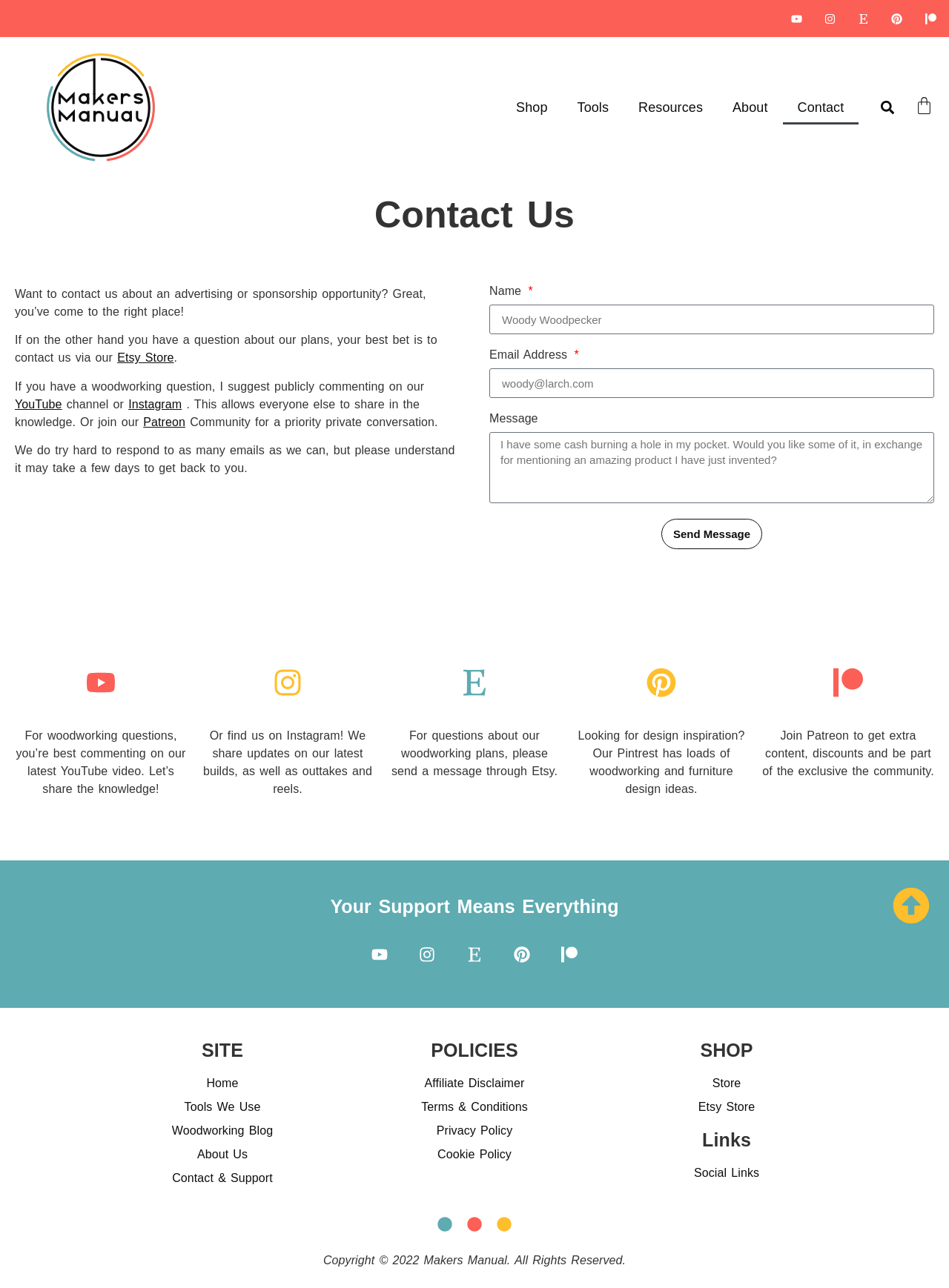Select the bounding box coordinates of the element I need to click to carry out the following instruction: "View the Patreon page".

[0.969, 0.006, 0.992, 0.023]